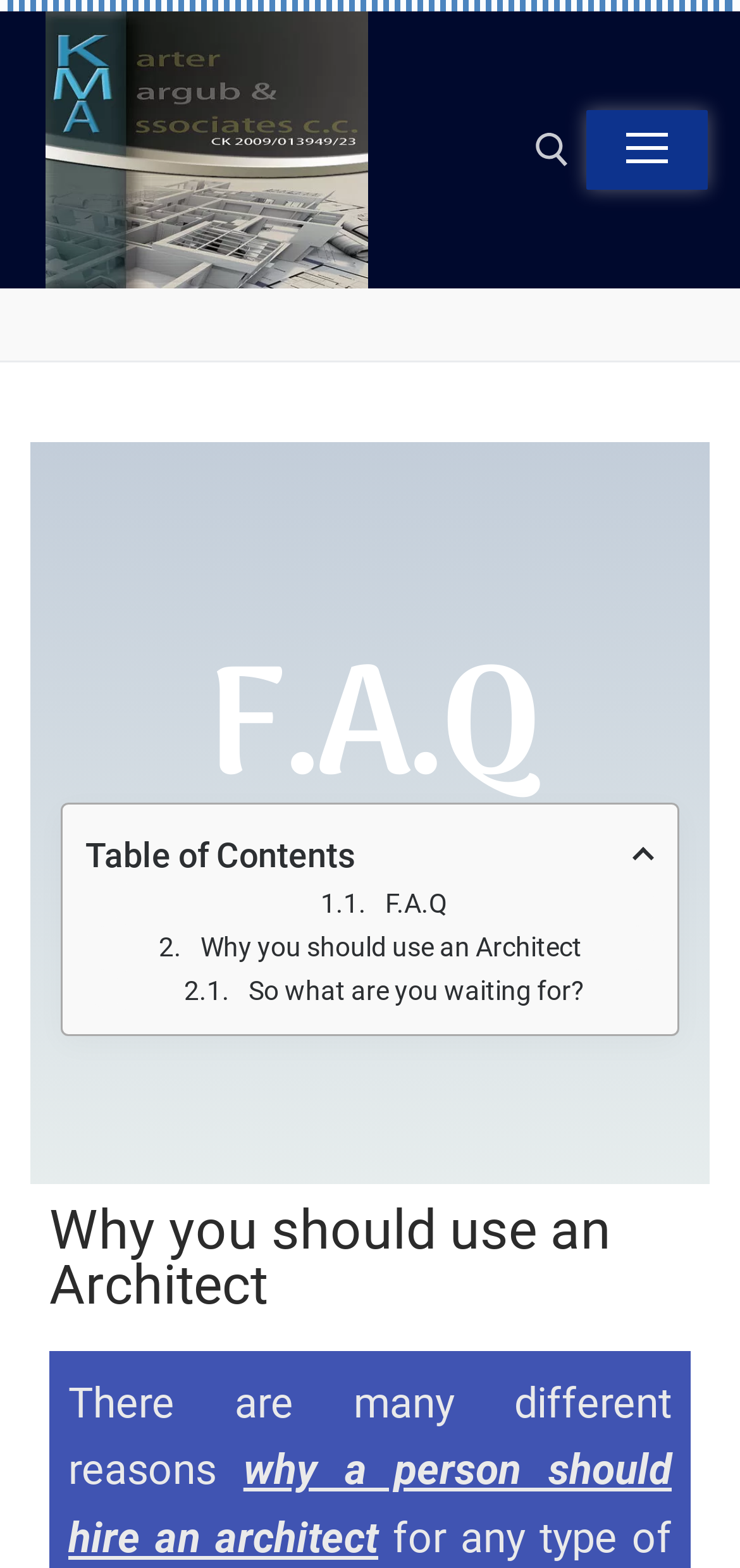Using the details in the image, give a detailed response to the question below:
How many links are there in the table of contents?

I counted the number of link elements under the 'Table of Contents' static text element, which are '.F.A.Q', '.Why you should use an Architect', and '.So what are you waiting for?', totaling 3 links.